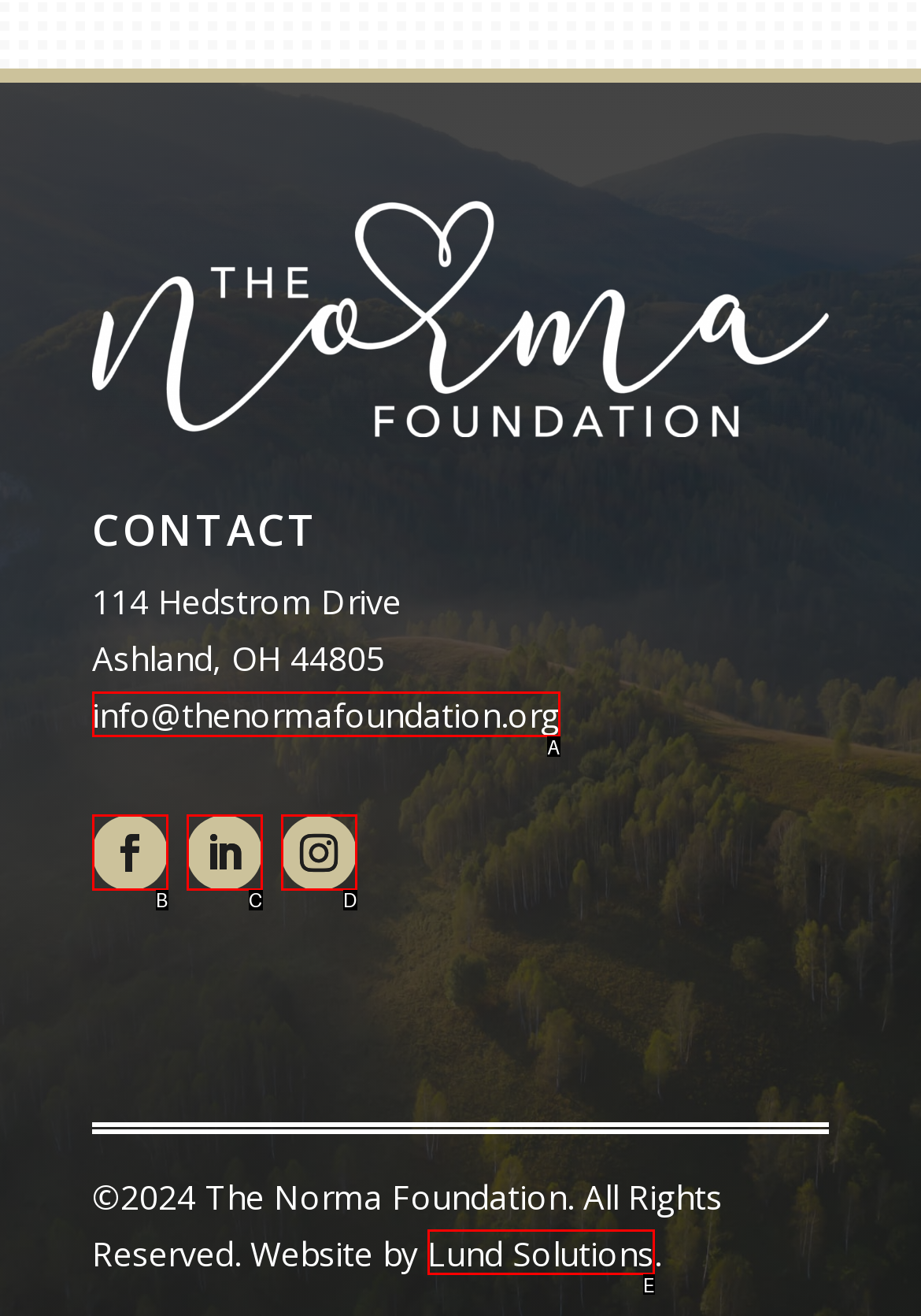Point out the HTML element that matches the following description: Follow
Answer with the letter from the provided choices.

B